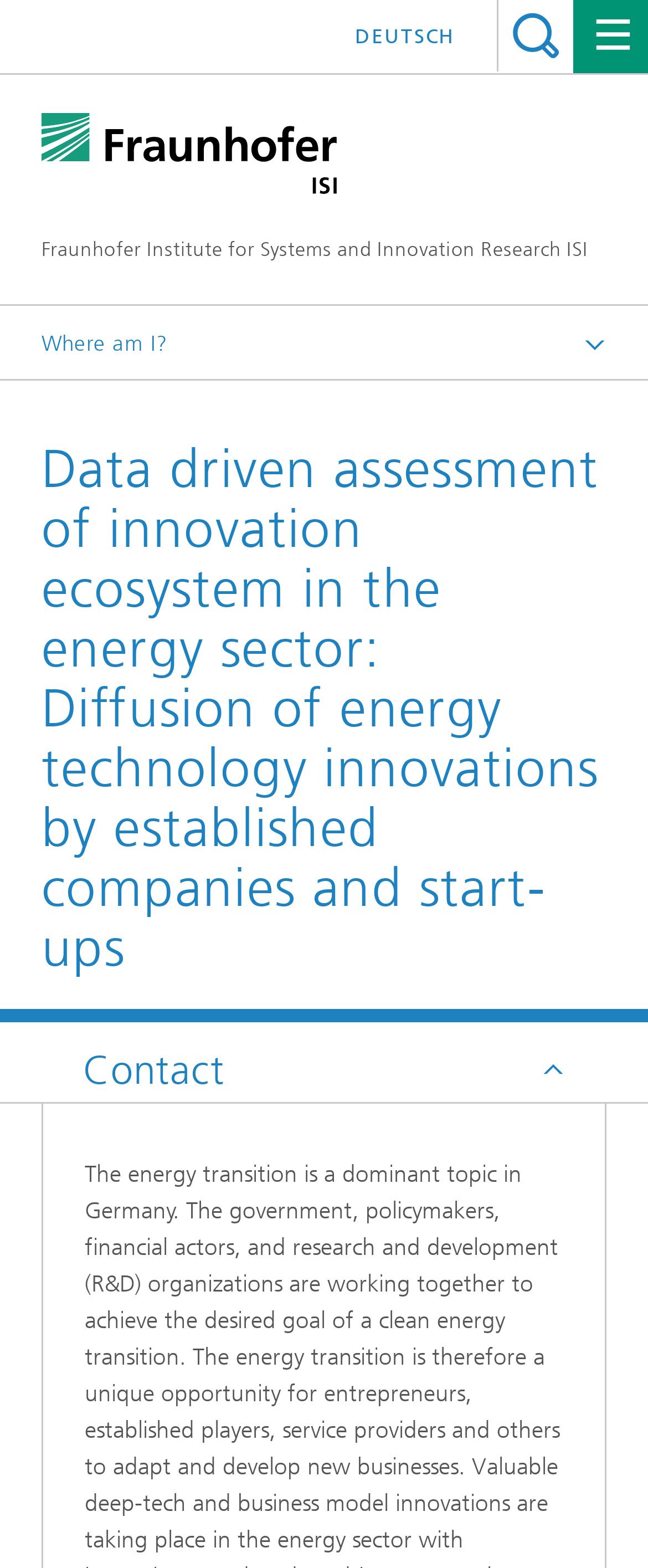Find and provide the bounding box coordinates for the UI element described with: "Send email".

[0.167, 0.973, 0.331, 0.988]